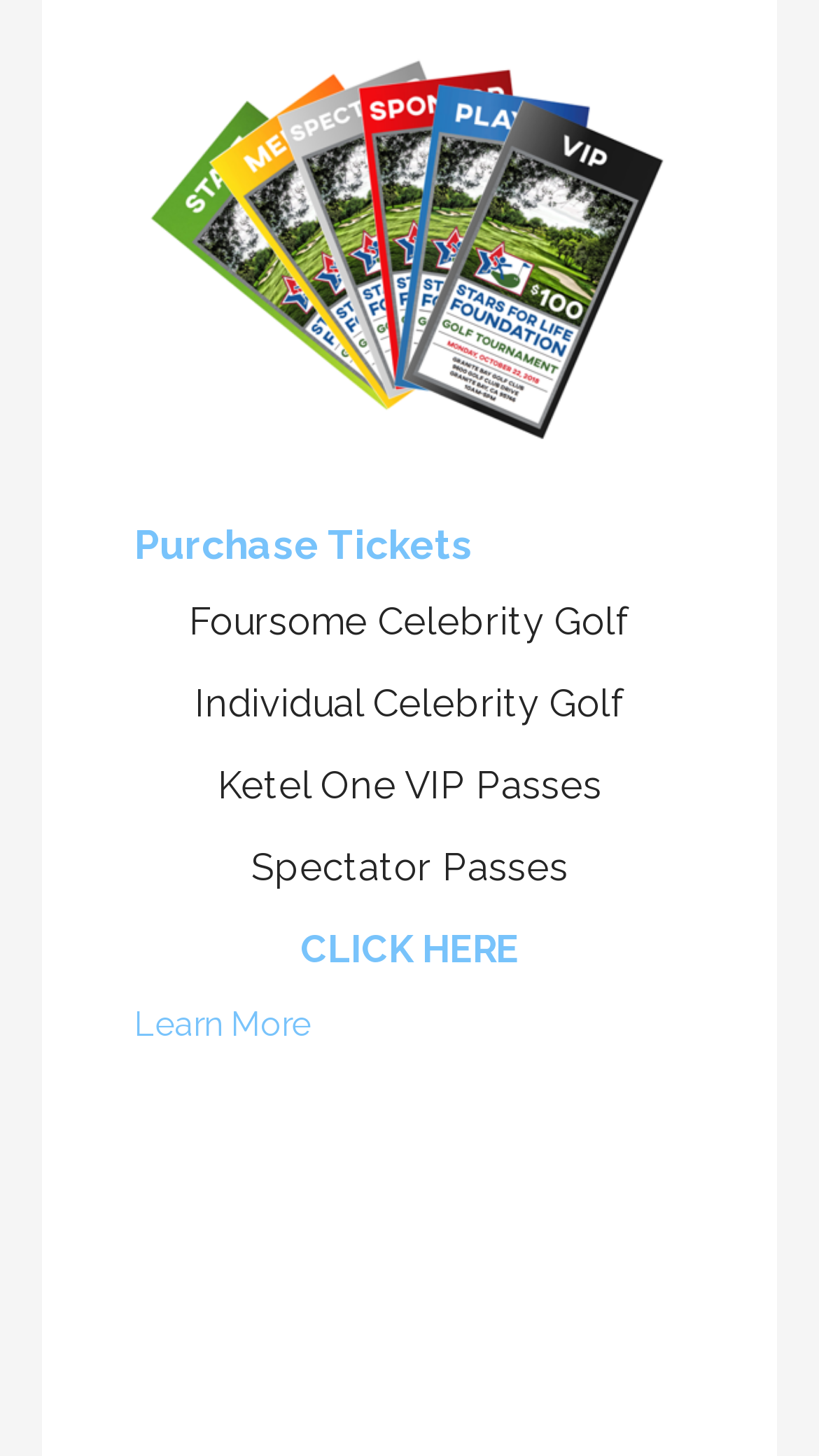From the image, can you give a detailed response to the question below:
How many links are available on the webpage?

There are four links on the webpage: 'Tickets Image', 'Purchase Tickets', 'CLICK HERE', and 'Learn More'.